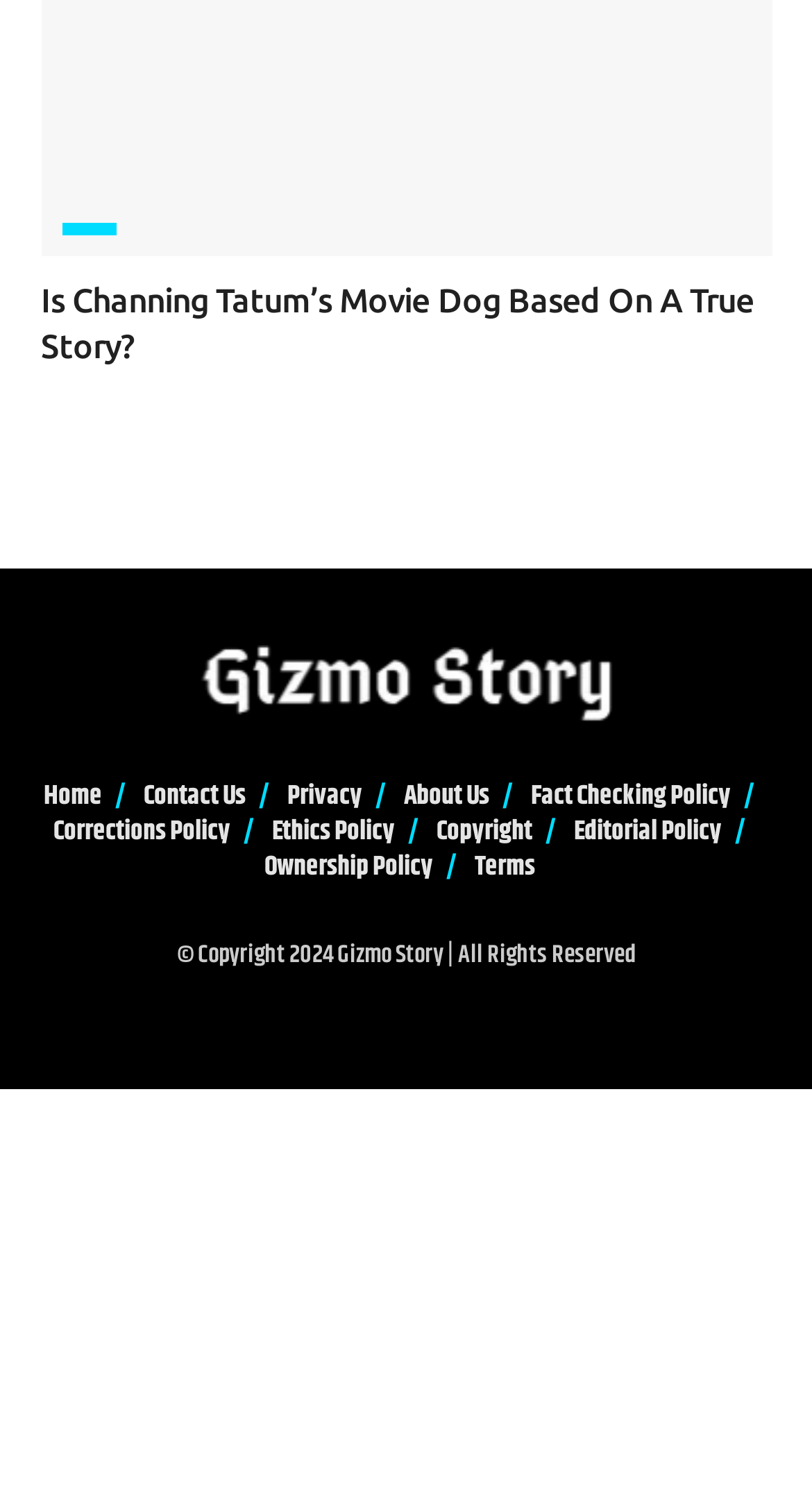How many navigation links are there at the top of the page?
Using the image, provide a detailed and thorough answer to the question.

There is only one navigation link at the top of the page, which is the 'MOVIE FEATURES' link.